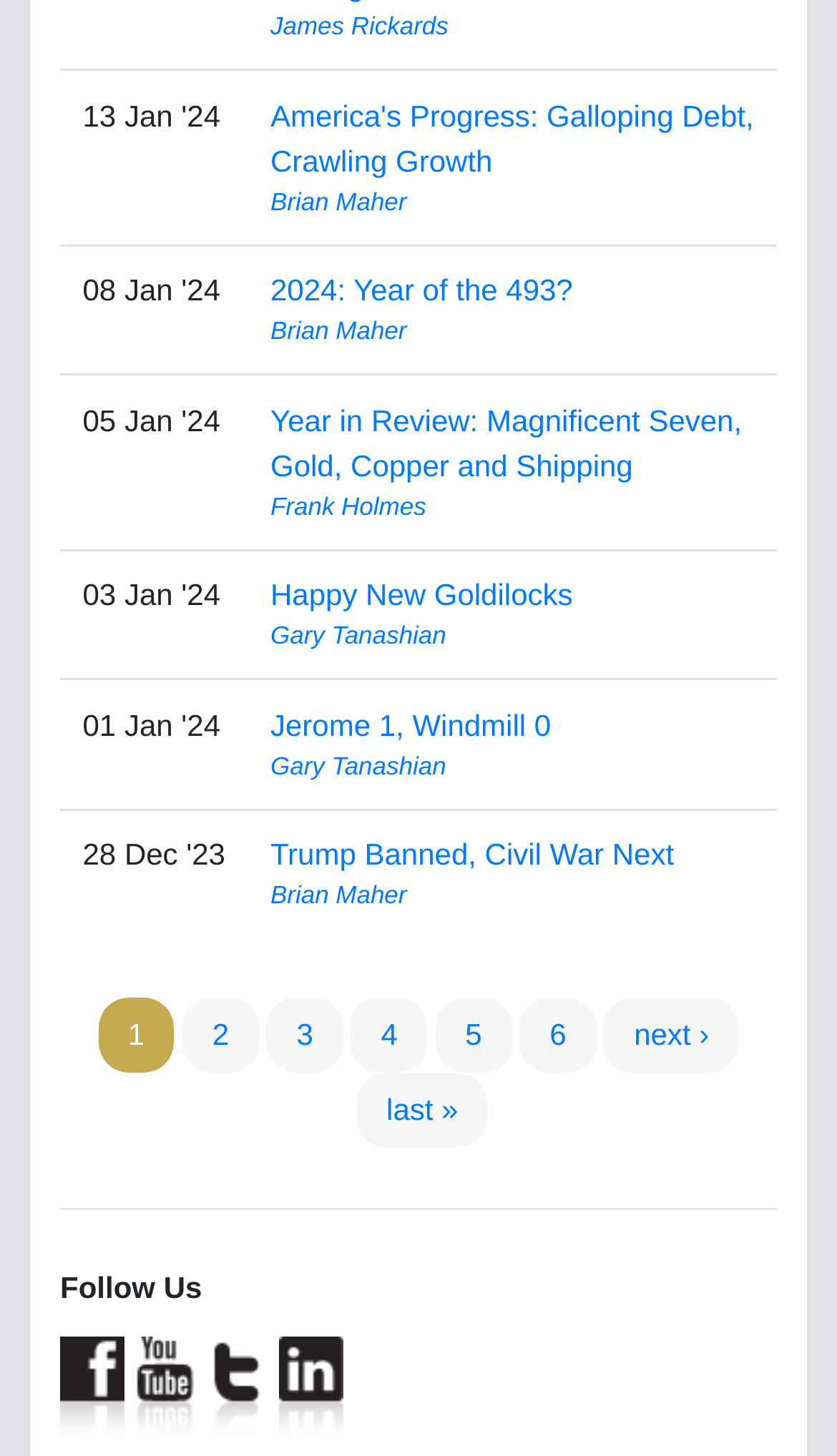Determine the bounding box coordinates for the clickable element to execute this instruction: "View the next page". Provide the coordinates as four float numbers between 0 and 1, i.e., [left, top, right, bottom].

[0.721, 0.686, 0.883, 0.737]